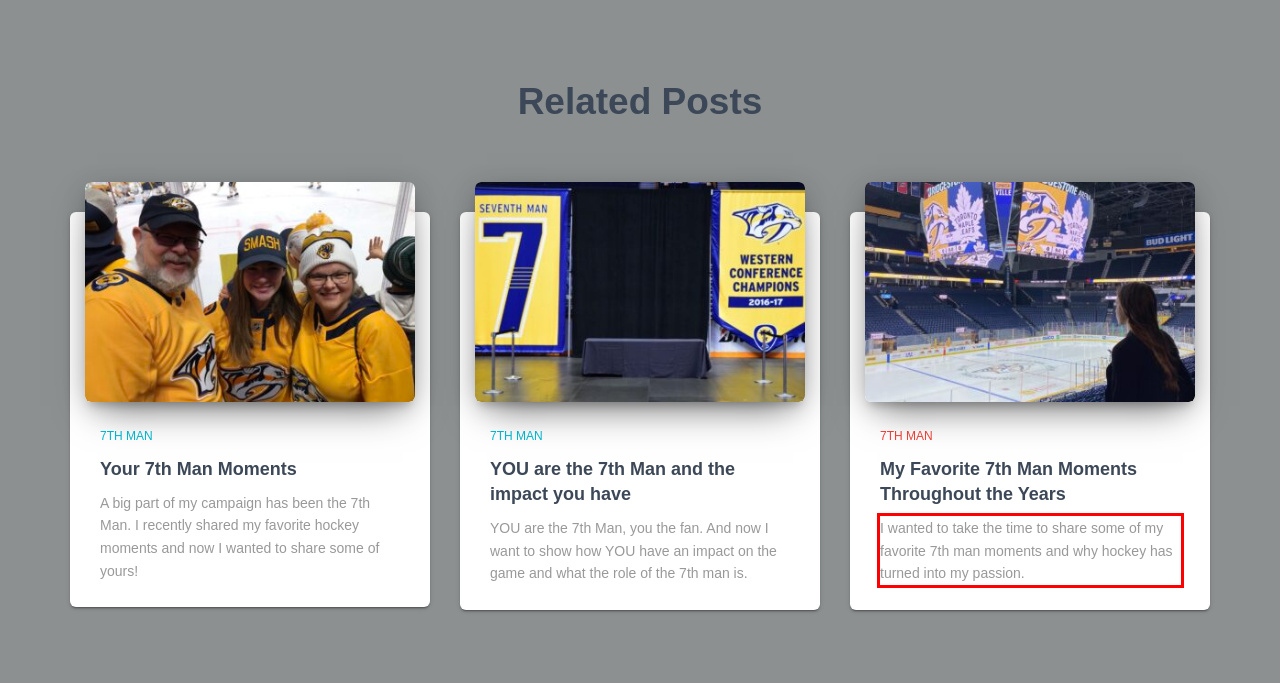Given a screenshot of a webpage, identify the red bounding box and perform OCR to recognize the text within that box.

I wanted to take the time to share some of my favorite 7th man moments and why hockey has turned into my passion.